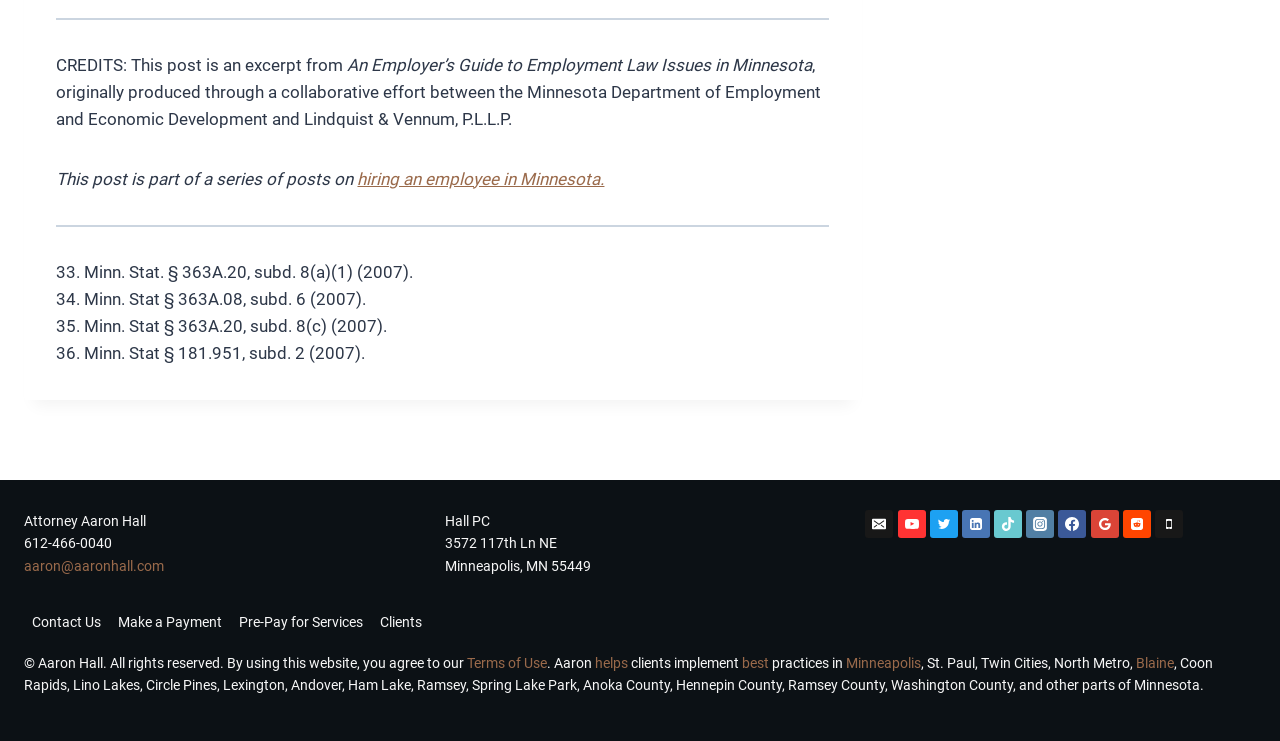Answer the question briefly using a single word or phrase: 
Who is the author of the post?

Aaron Hall